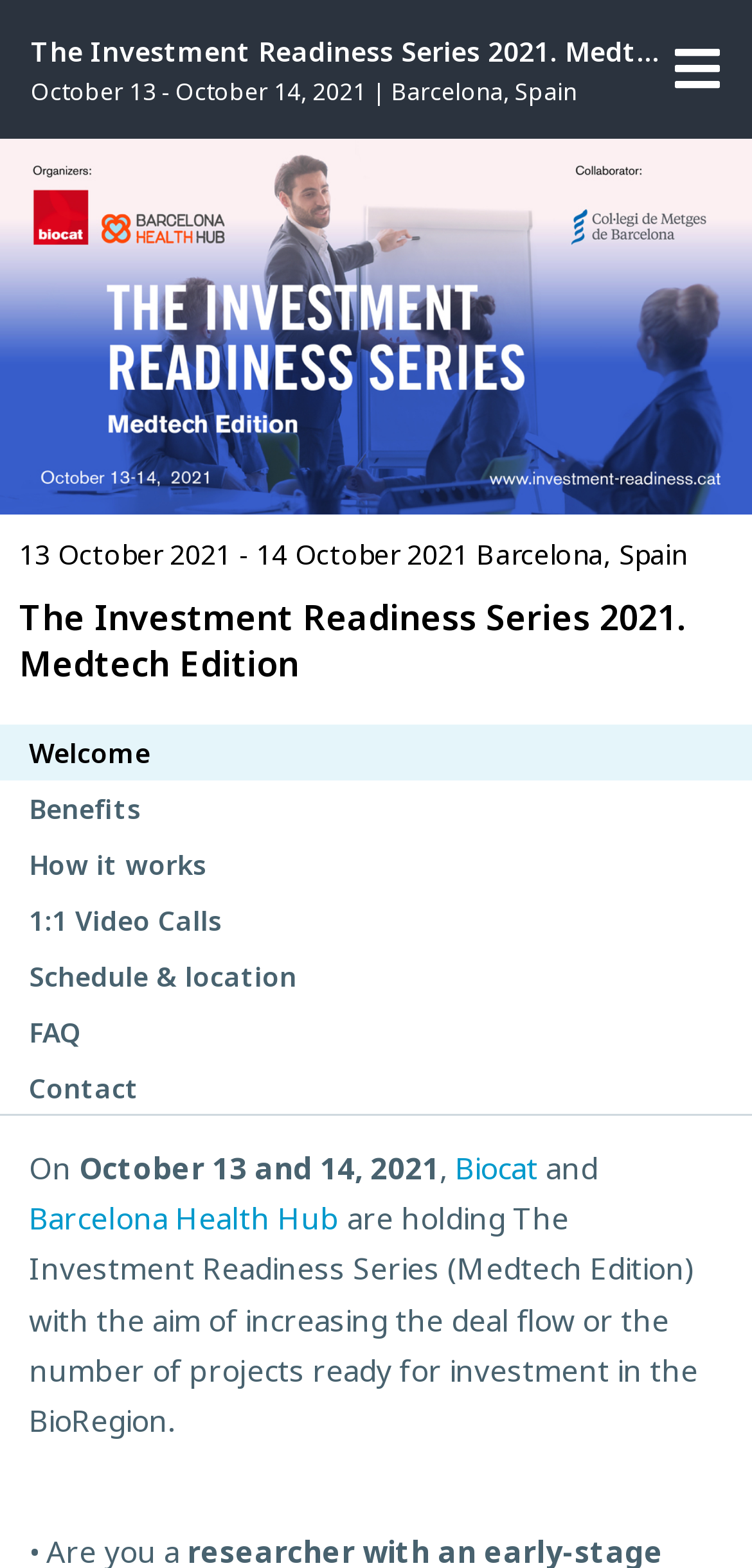From the webpage screenshot, predict the bounding box of the UI element that matches this description: "aria-label="Toggle navigation"".

[0.897, 0.029, 0.959, 0.059]